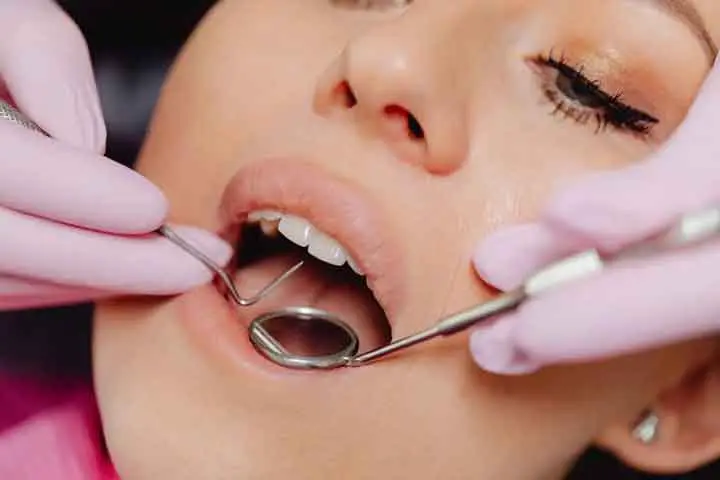Give an elaborate caption for the image.

The image depicts a dental checkup, showcasing a close-up view of a patient receiving dental care. A dental professional, gloved in pink, is using precision instruments to examine the patient's mouth, highlighting the tools commonly utilized in oral examinations. 

The patient appears calm as the dentist prepares to perform an inspection following the steps in the dental implant procedure outlined in the accompanying text. This scene reflects the vital role of regular checkups in ensuring oral health, particularly as patients may be preparing for more extensive procedures such as full mouth dental implant placements, which begin with assessments like this. The focus on tools and the patient's mouth illustrates the careful and attentive nature of dental care, emphasizing the importance of professional guidance in maintaining healthy teeth and gums.